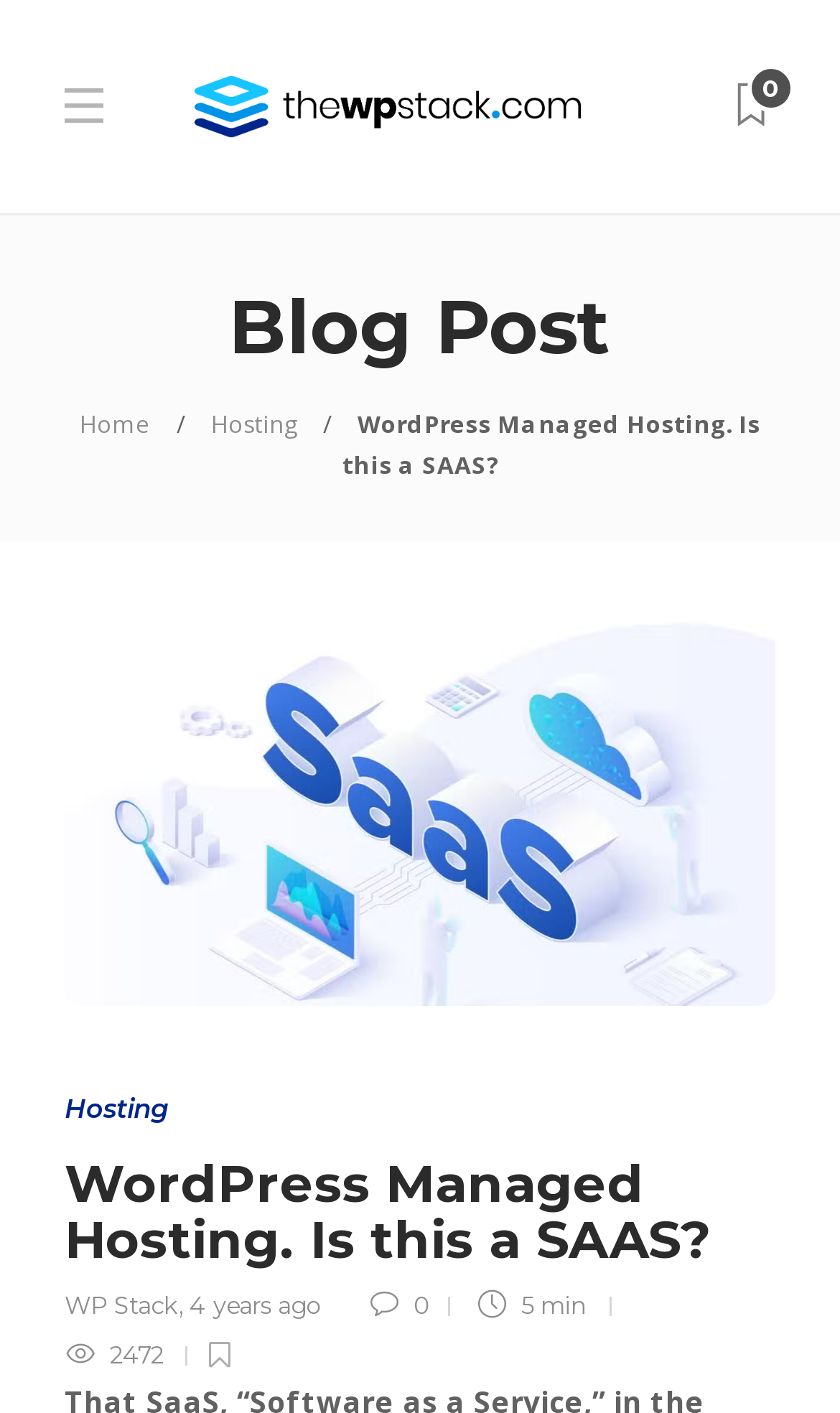Answer the following query concisely with a single word or phrase:
What is the topic of the current blog post?

WordPress Managed Hosting